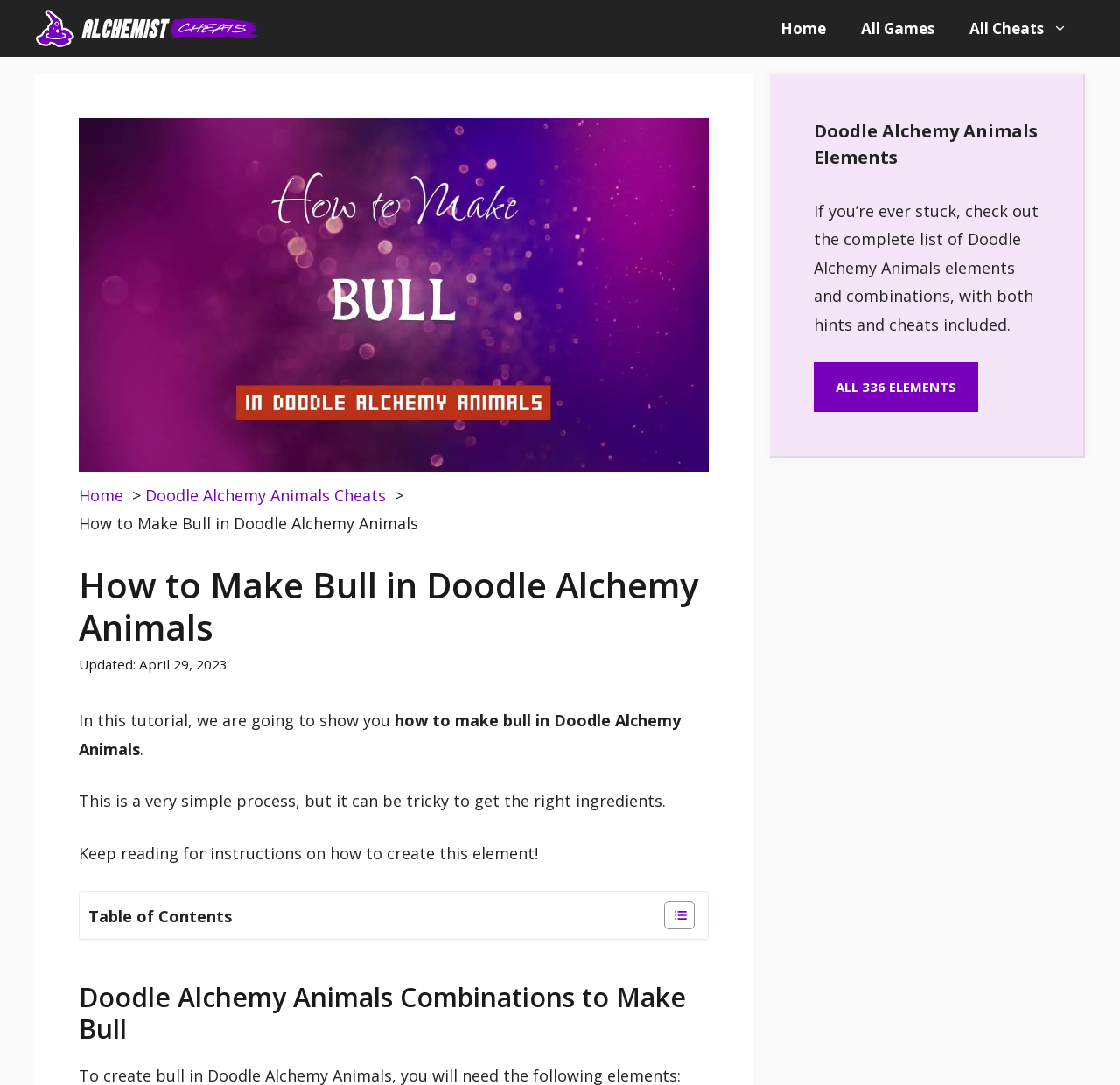Please find the bounding box coordinates of the section that needs to be clicked to achieve this instruction: "Toggle the 'Table of Content'".

[0.581, 0.83, 0.616, 0.857]